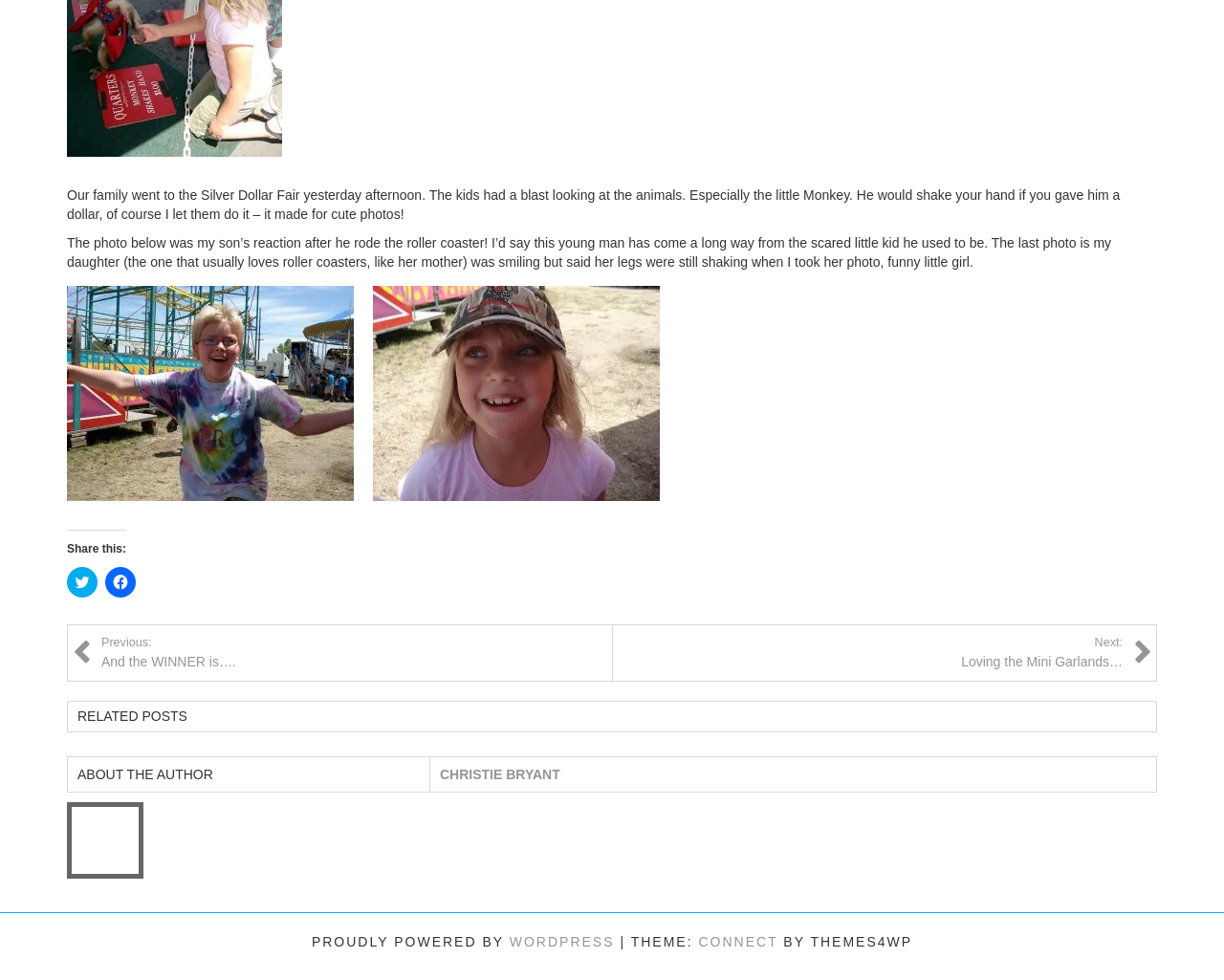Locate the bounding box coordinates of the element that should be clicked to fulfill the instruction: "Read Press Release".

None